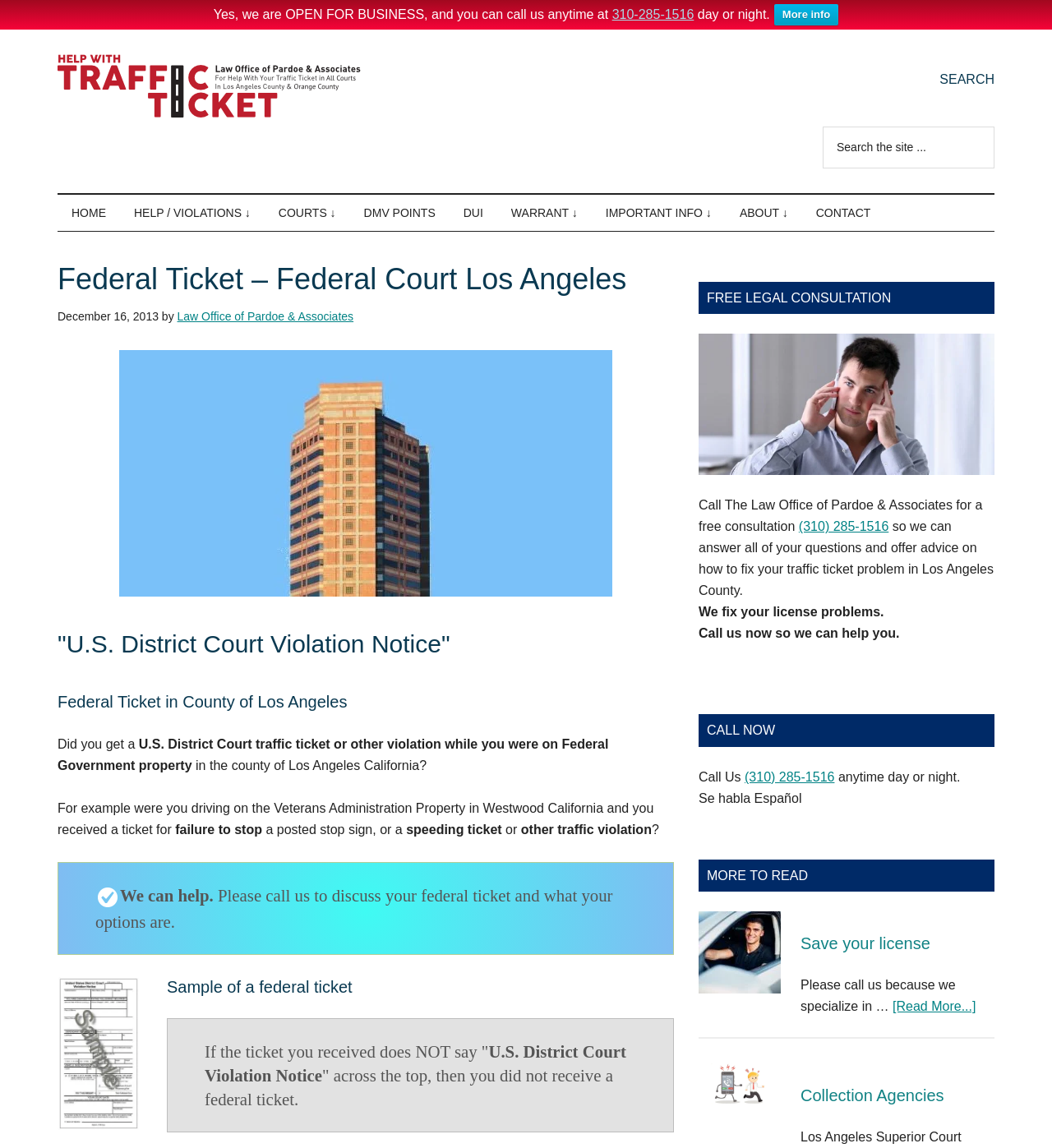What is the main heading of this webpage? Please extract and provide it.

Federal Ticket – Federal Court Los Angeles